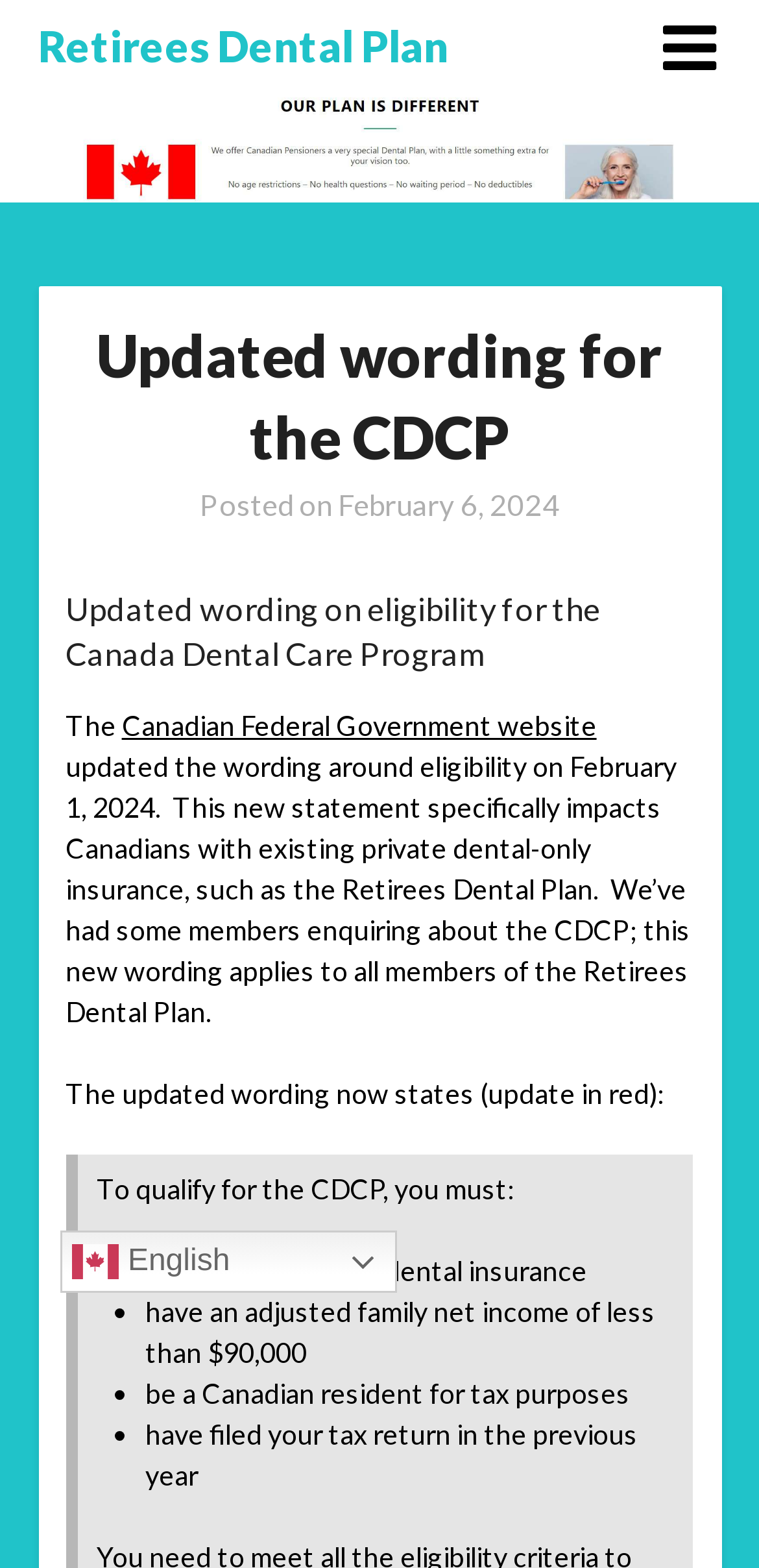Answer the question using only one word or a concise phrase: When was the wording on eligibility for the Canada Dental Care Program updated?

February 1, 2024